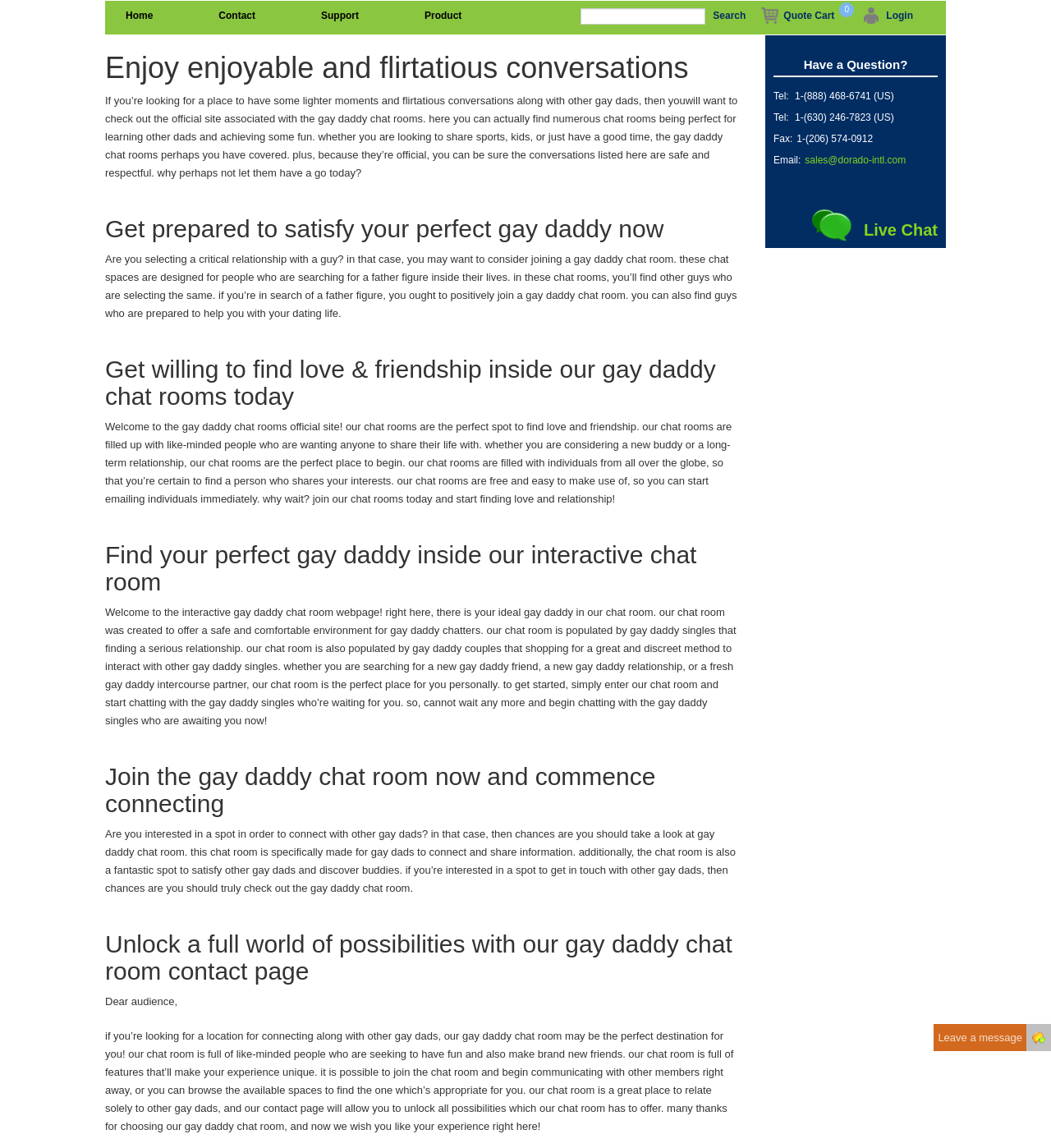What is the main topic of the heading 'Get prepared to satisfy your perfect gay daddy now'?
Refer to the image and provide a thorough answer to the question.

Based on the heading 'Get prepared to satisfy your perfect gay daddy now', it appears that the main topic is about finding a gay daddy, possibly for a romantic relationship or friendship.